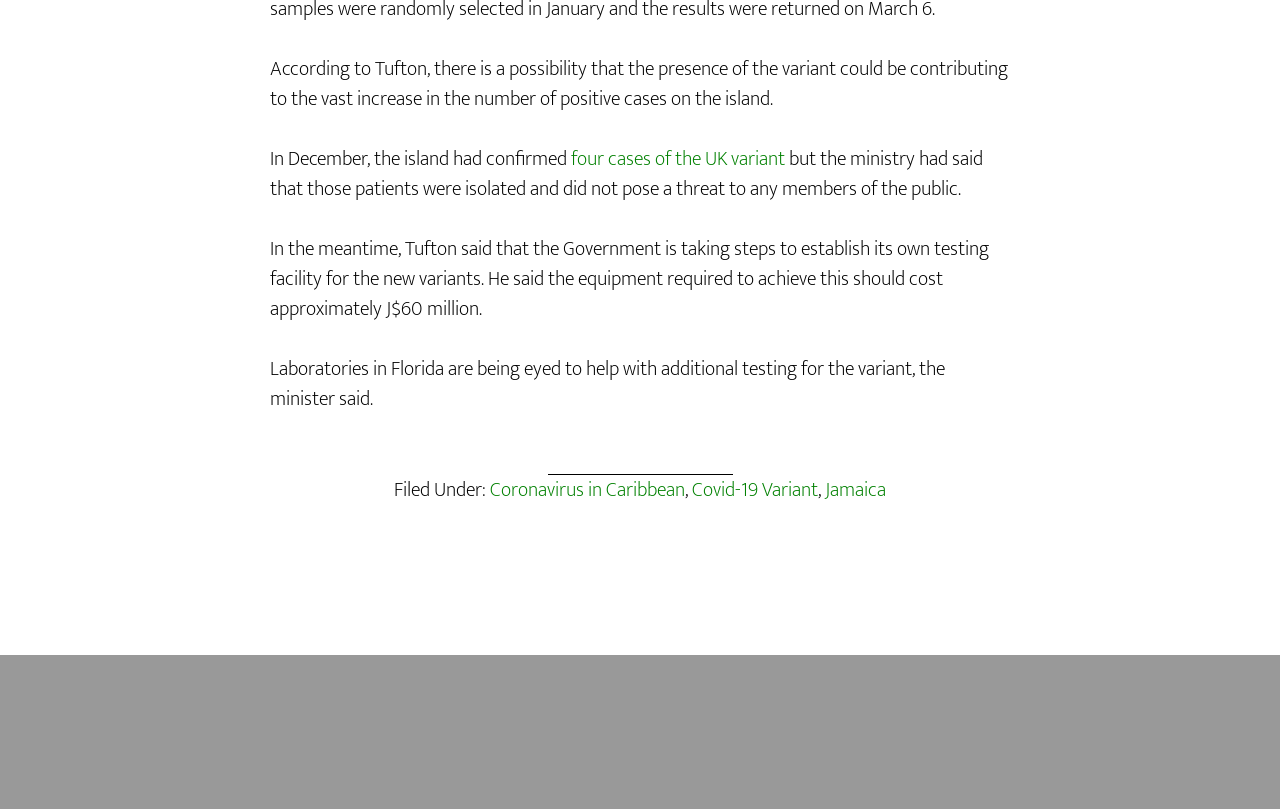What is the category of the article under?
Give a thorough and detailed response to the question.

The article is categorized under 'Coronavirus in Caribbean' and other categories, as indicated by the links in the footer section.